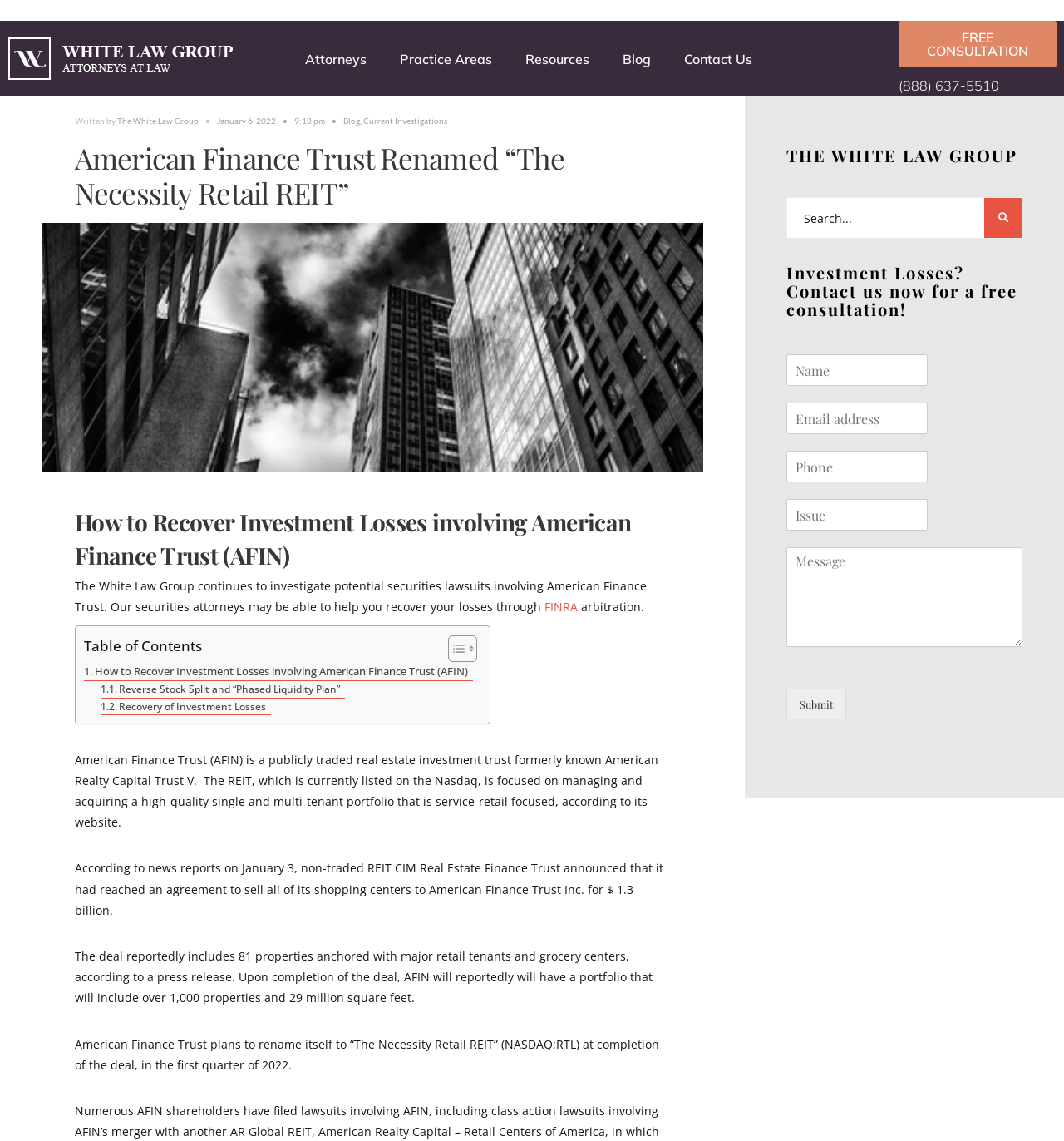What is the current focus of American Finance Trust?
Give a detailed explanation using the information visible in the image.

According to the webpage, American Finance Trust is focused on managing and acquiring a high-quality single and multi-tenant portfolio that is service-retail focused, according to its website.